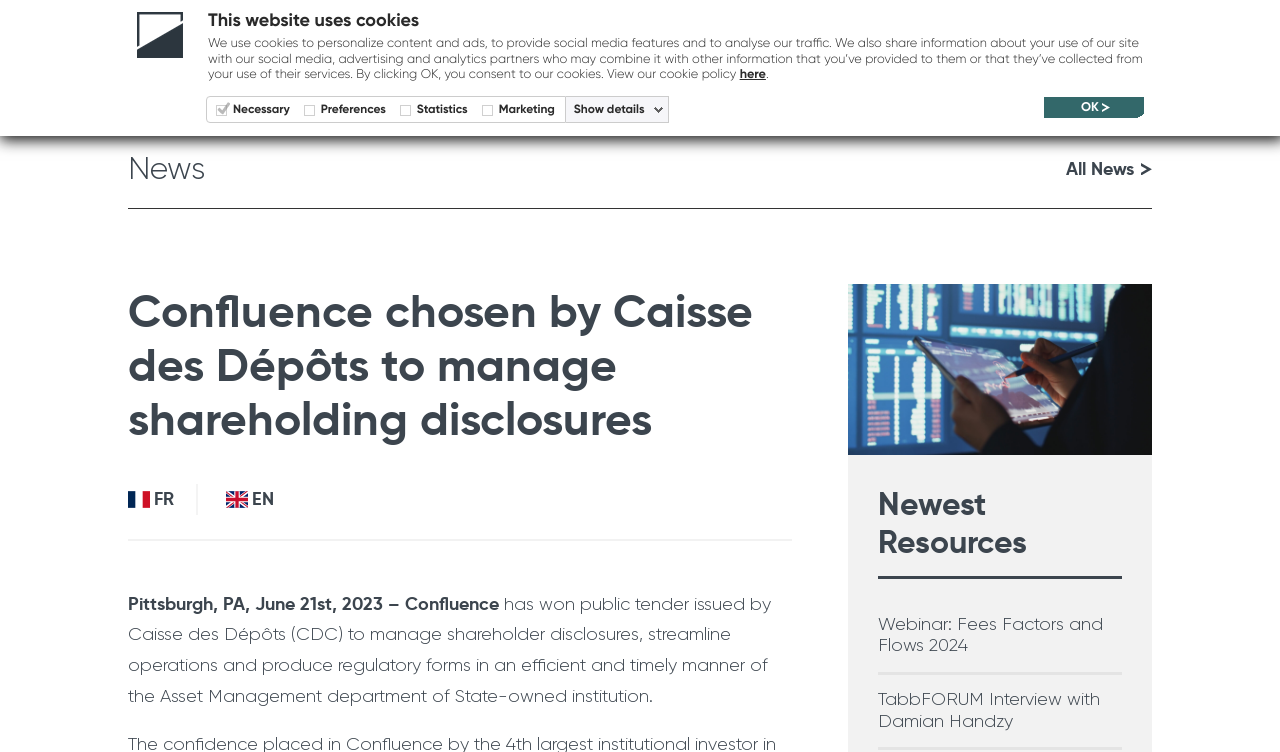What is the purpose of the necessary cookies?
Look at the image and answer the question with a single word or phrase.

Enable basic functions